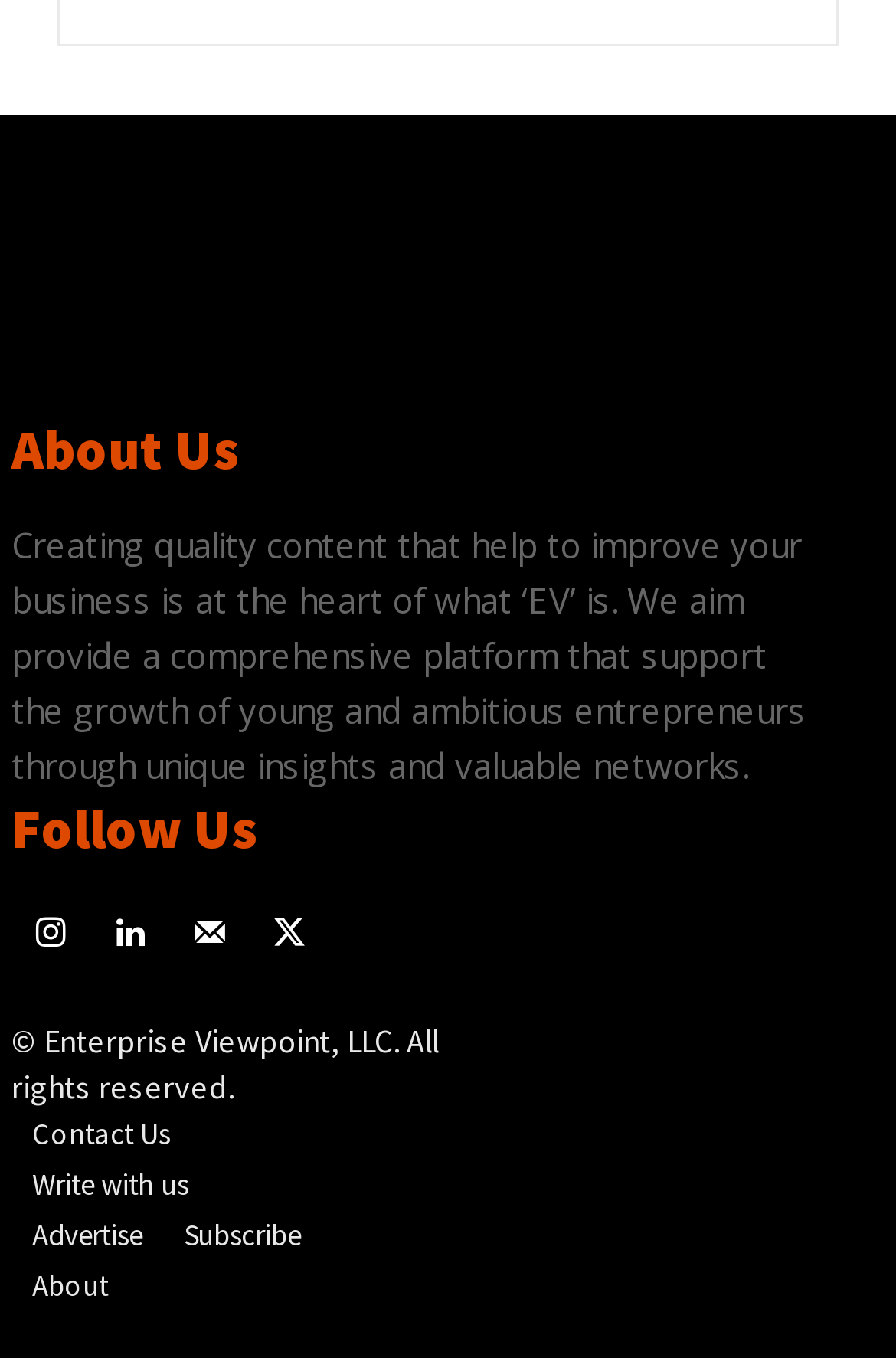Please provide the bounding box coordinates for the element that needs to be clicked to perform the instruction: "Read about Utilities". The coordinates must consist of four float numbers between 0 and 1, formatted as [left, top, right, bottom].

None